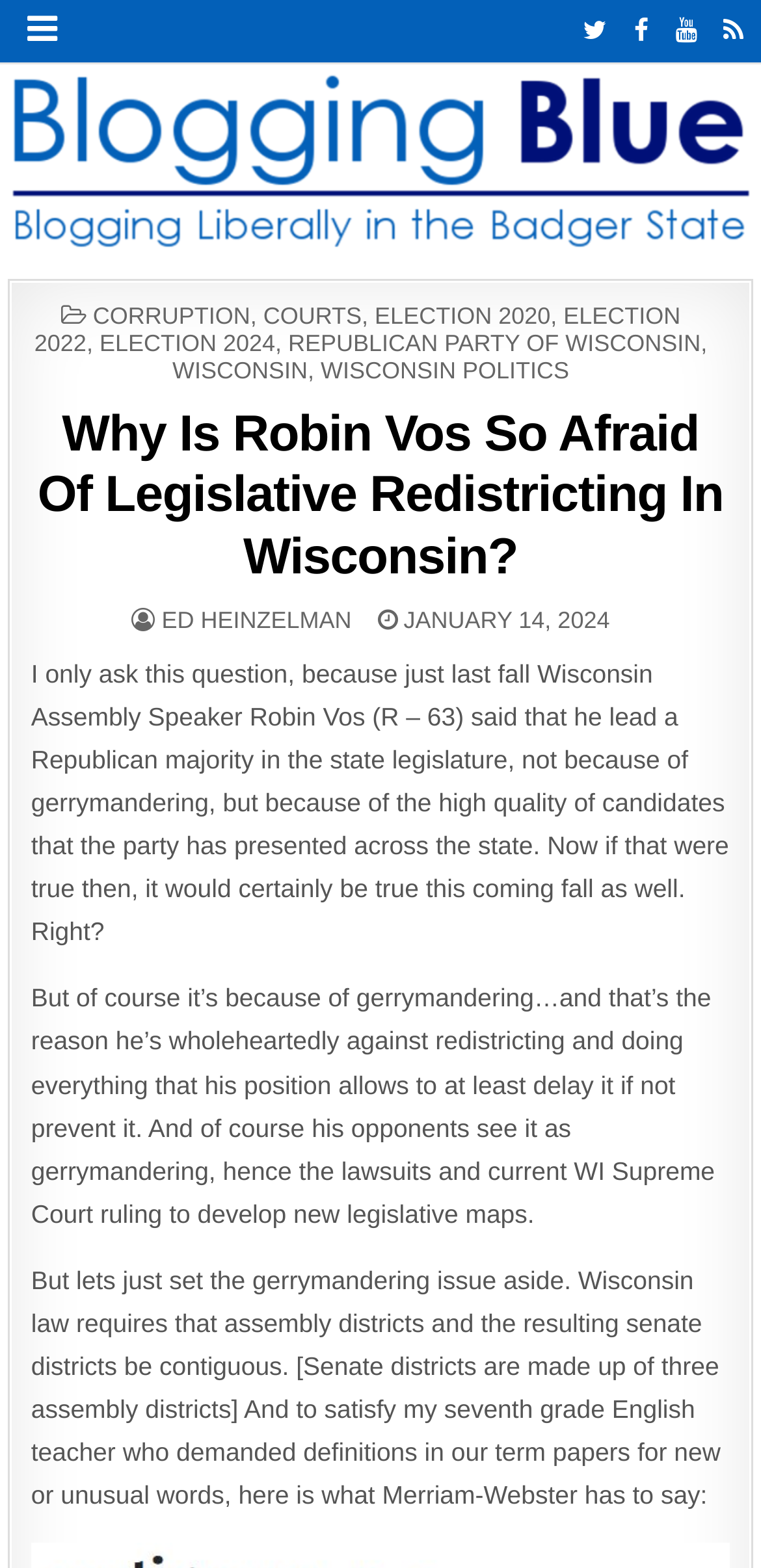Answer the question using only one word or a concise phrase: What is the reason Robin Vos is against redistricting?

Gerrymandering